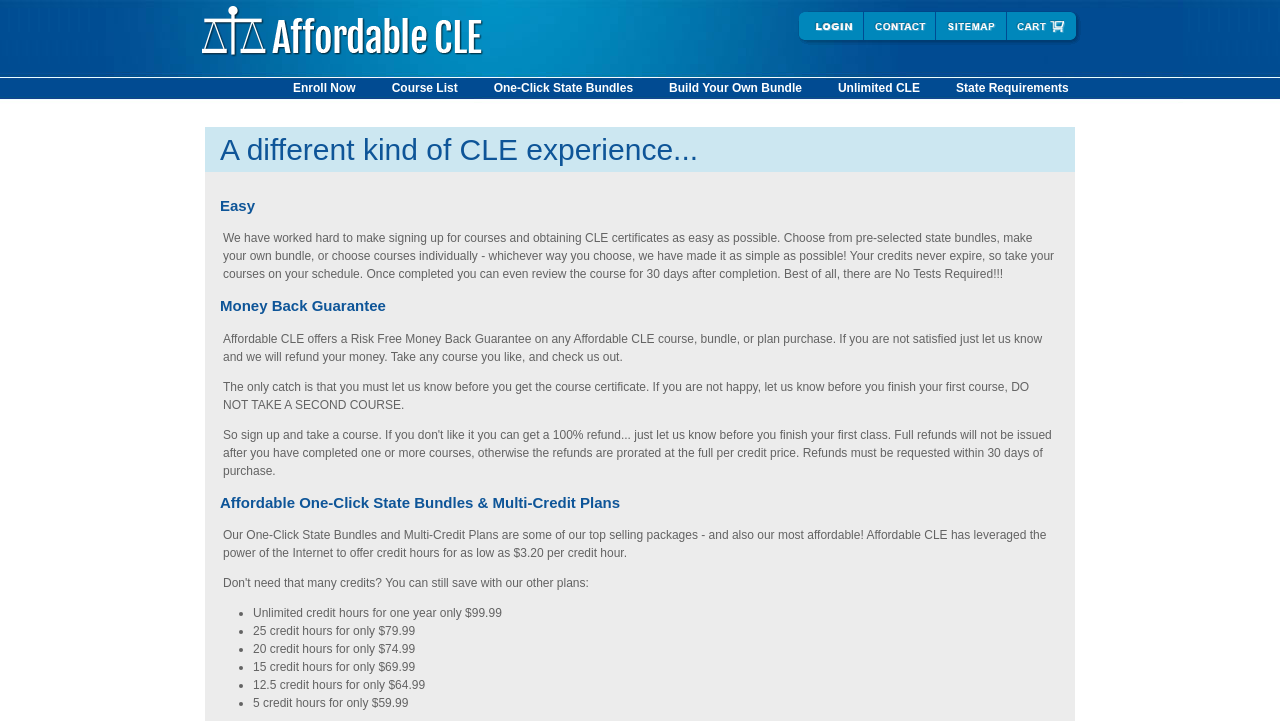Articulate a detailed summary of the webpage's content and design.

The webpage is about Affordable CLE, a provider of online continuing legal education for attorneys. At the top of the page, there is a logo image on the left side, and four empty links on the right side. Below the logo, there are six main links: "Enroll Now", "Course List", "One-Click State Bundles", "Build Your Own Bundle", "Unlimited CLE", and "State Requirements", which are aligned horizontally across the page.

The main content of the page is divided into four sections. The first section has a heading "A different kind of CLE experience..." and describes the ease of using the service. The second section has a heading "Easy" and explains how the service makes it simple to sign up for courses and obtain CLE certificates. The third section has a heading "Money Back Guarantee" and outlines the risk-free guarantee offered by Affordable CLE. The fourth section has a heading "Affordable One-Click State Bundles & Multi-Credit Plans" and describes the affordable packages and plans offered by the service.

In the fourth section, there is a list of five options with bullet points, each describing a different package or plan, including the number of credit hours and the price. The options range from 5 credit hours for $59.99 to unlimited credit hours for one year for $99.99.